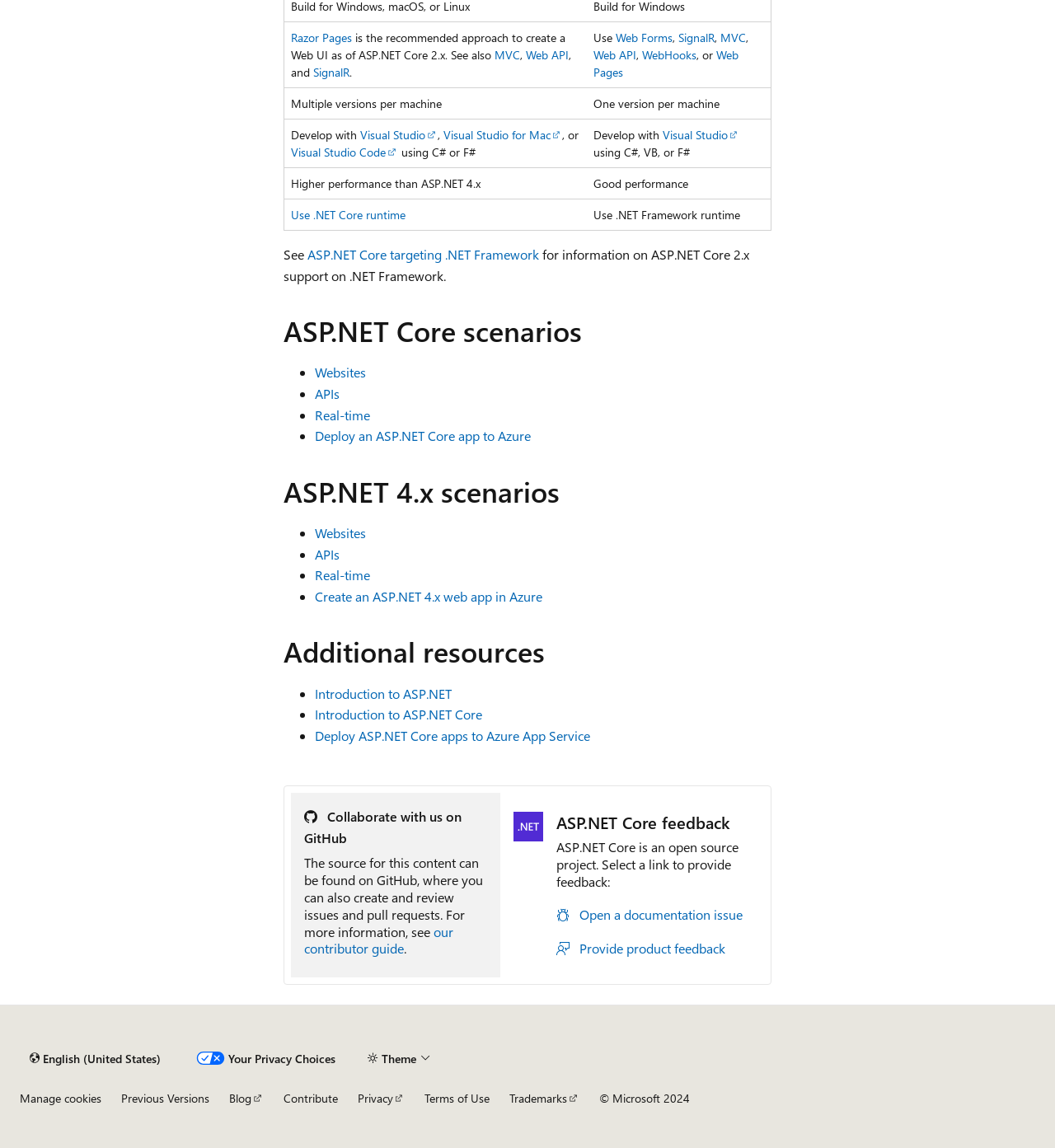What is ASP.NET Core? Look at the image and give a one-word or short phrase answer.

Open source project